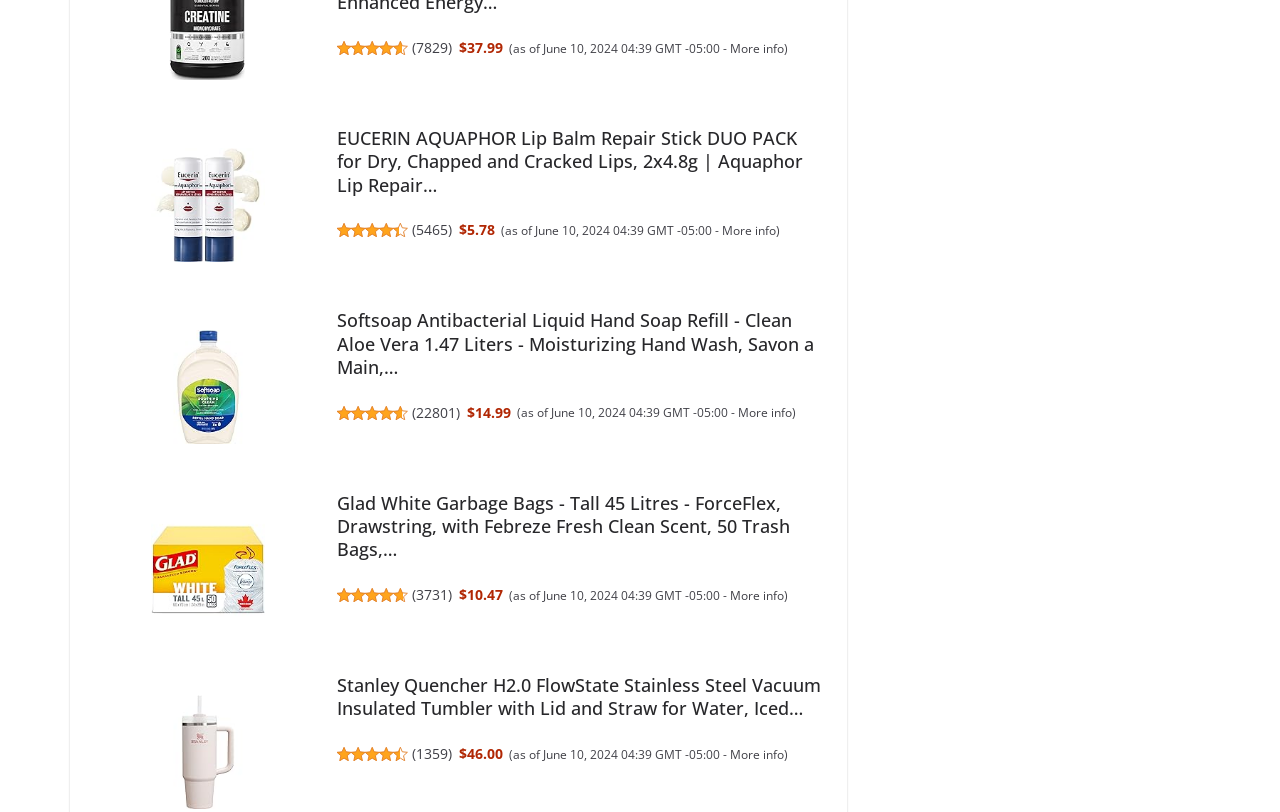Identify the bounding box coordinates of the specific part of the webpage to click to complete this instruction: "View product details of EUCERIN AQUAPHOR Lip Balm Repair Stick DUO PACK".

[0.11, 0.17, 0.215, 0.335]